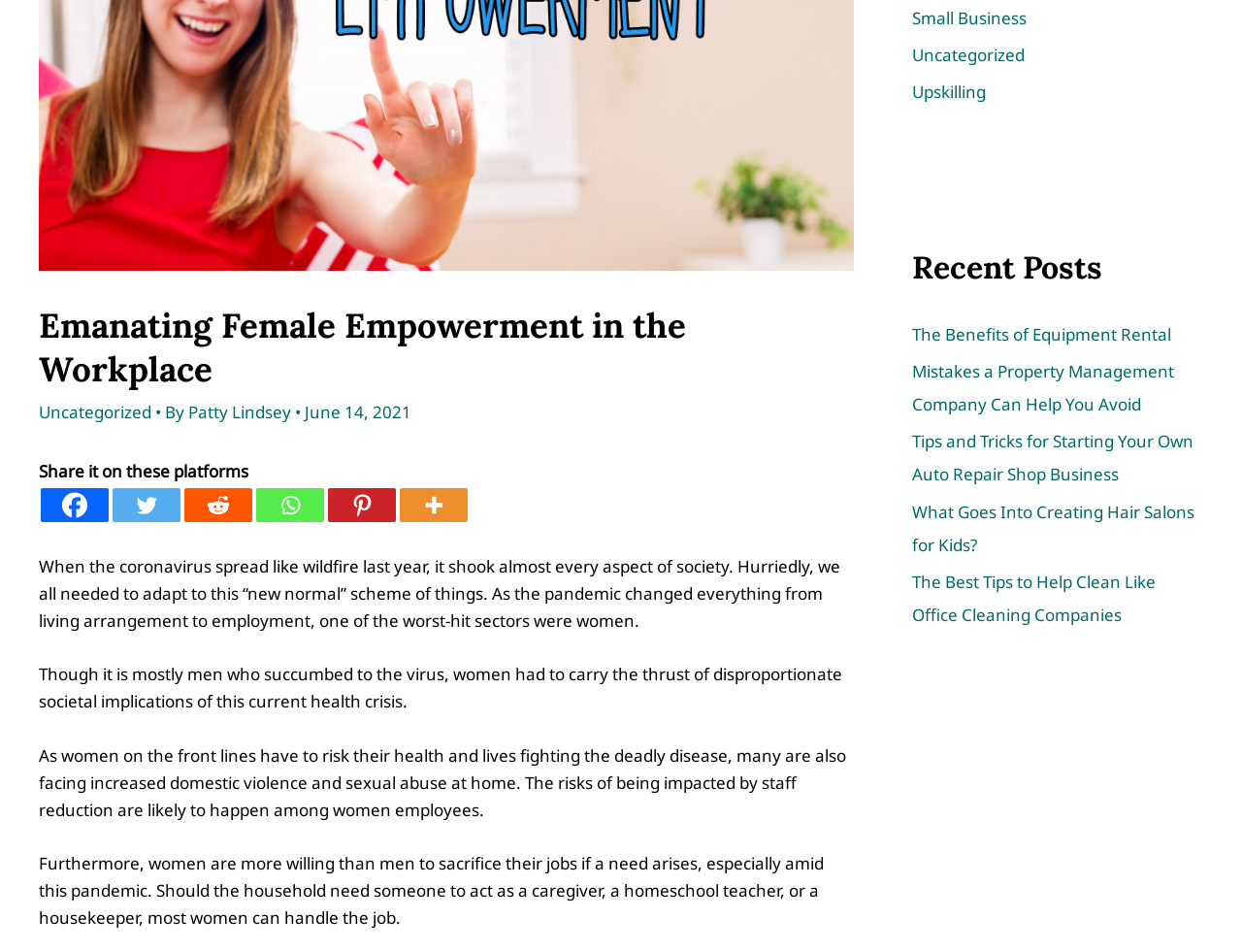Give the bounding box coordinates for the element described by: "Video game reviews".

None